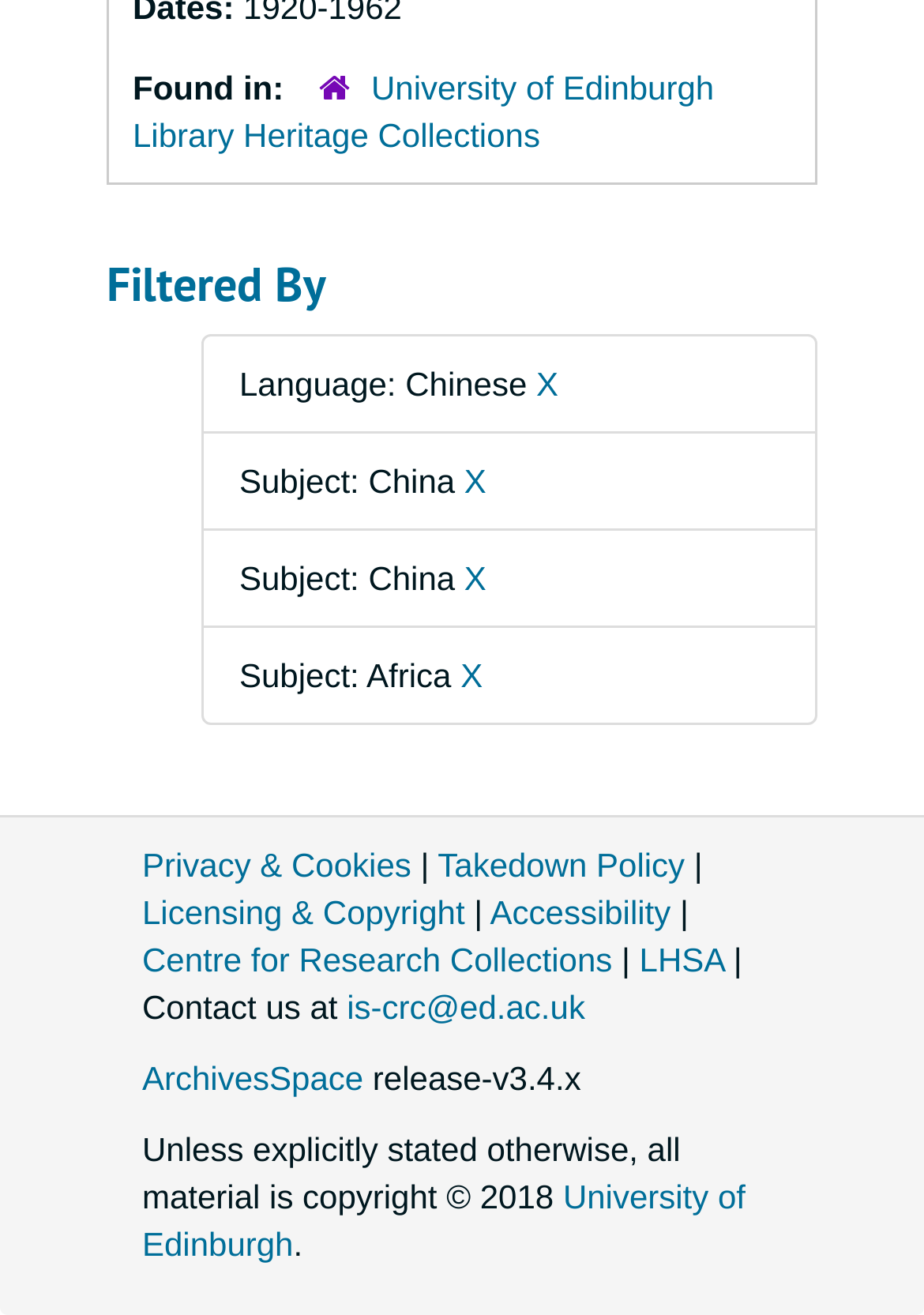What is the copyright year?
Provide a thorough and detailed answer to the question.

The copyright year can be found at the bottom of the webpage, which states 'Unless explicitly stated otherwise, all material is copyright © 2018'.